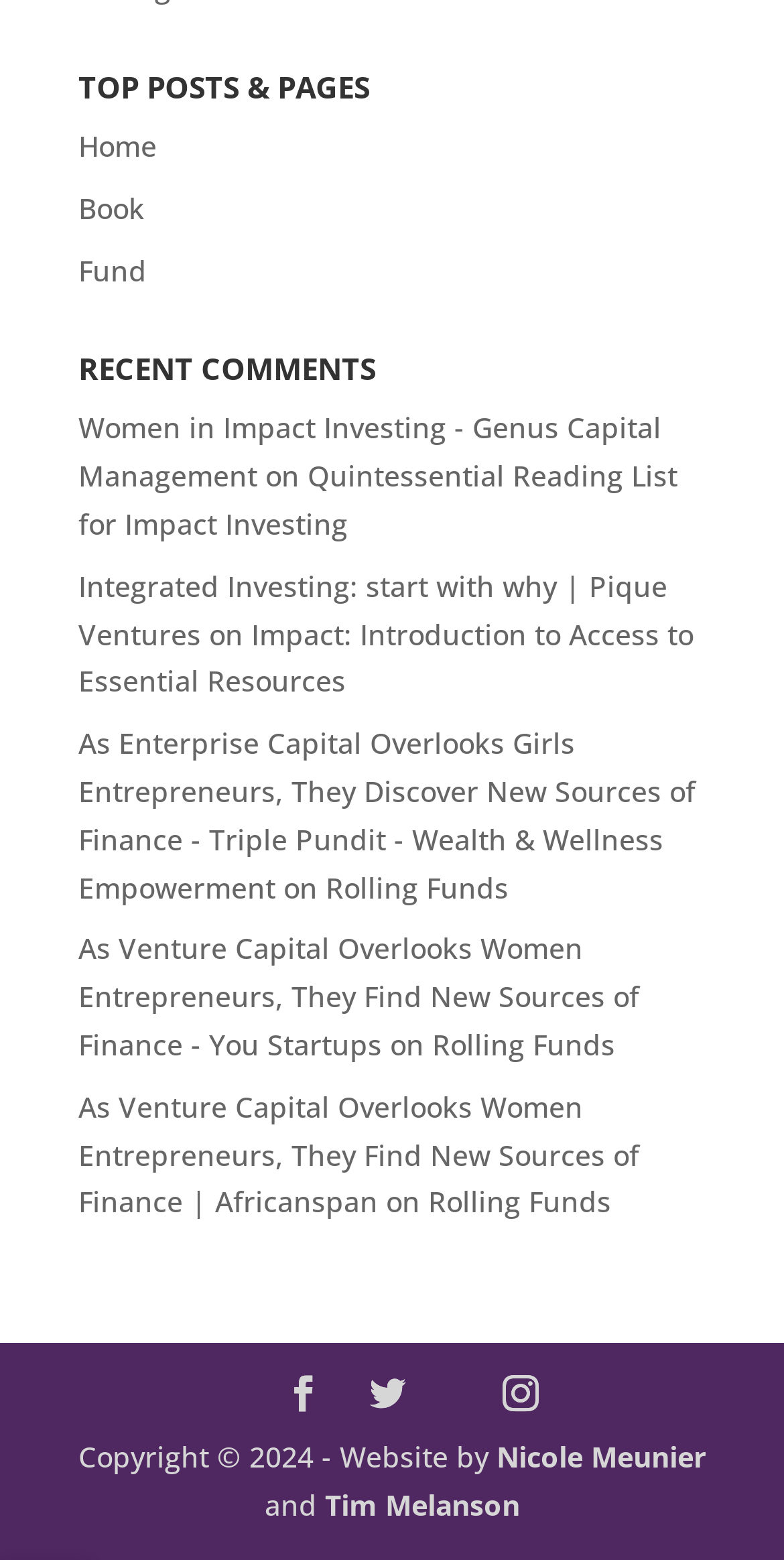Answer the question using only a single word or phrase: 
How many icons are at the bottom of the webpage?

3